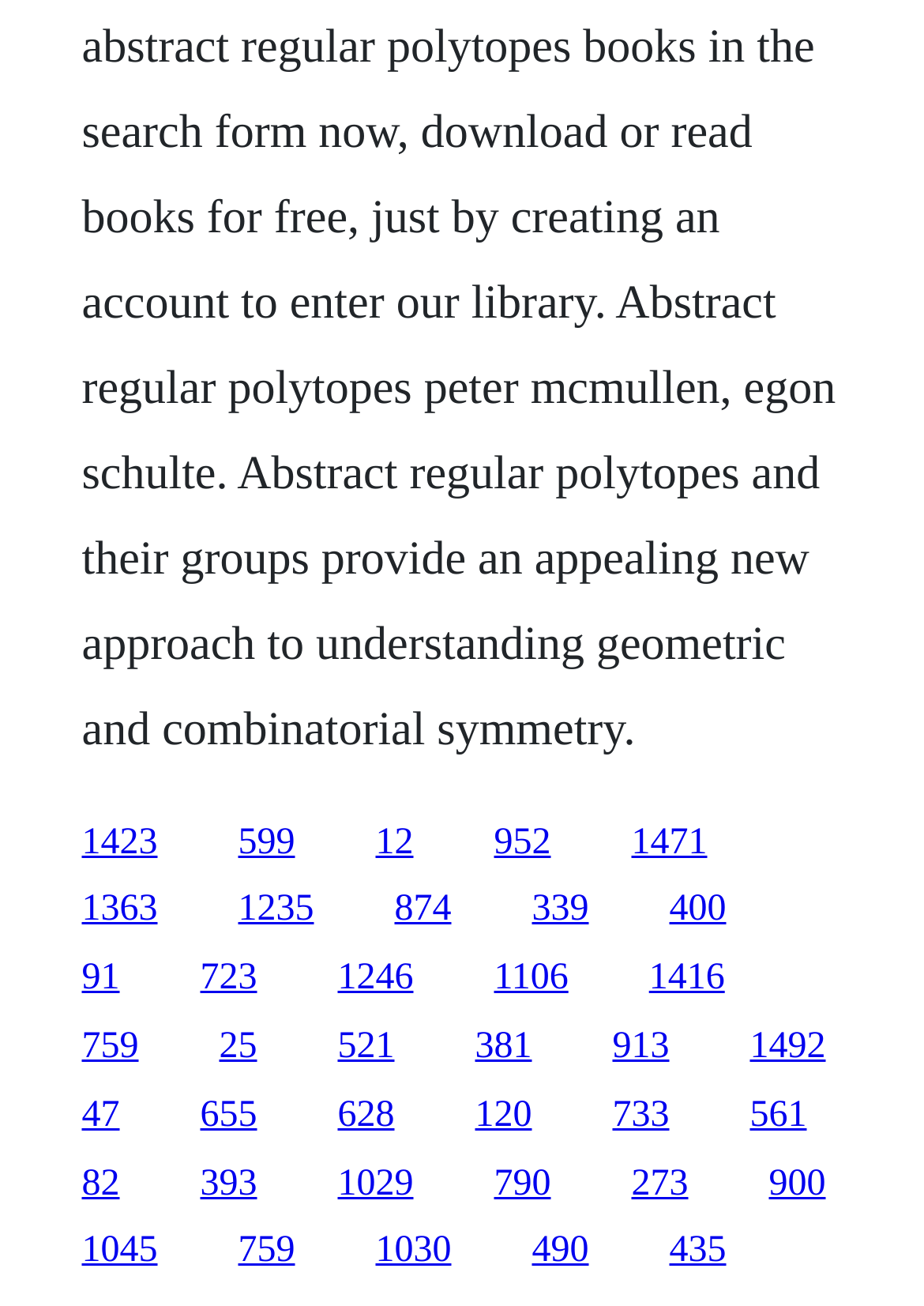Please indicate the bounding box coordinates for the clickable area to complete the following task: "visit the second link". The coordinates should be specified as four float numbers between 0 and 1, i.e., [left, top, right, bottom].

[0.258, 0.629, 0.319, 0.66]